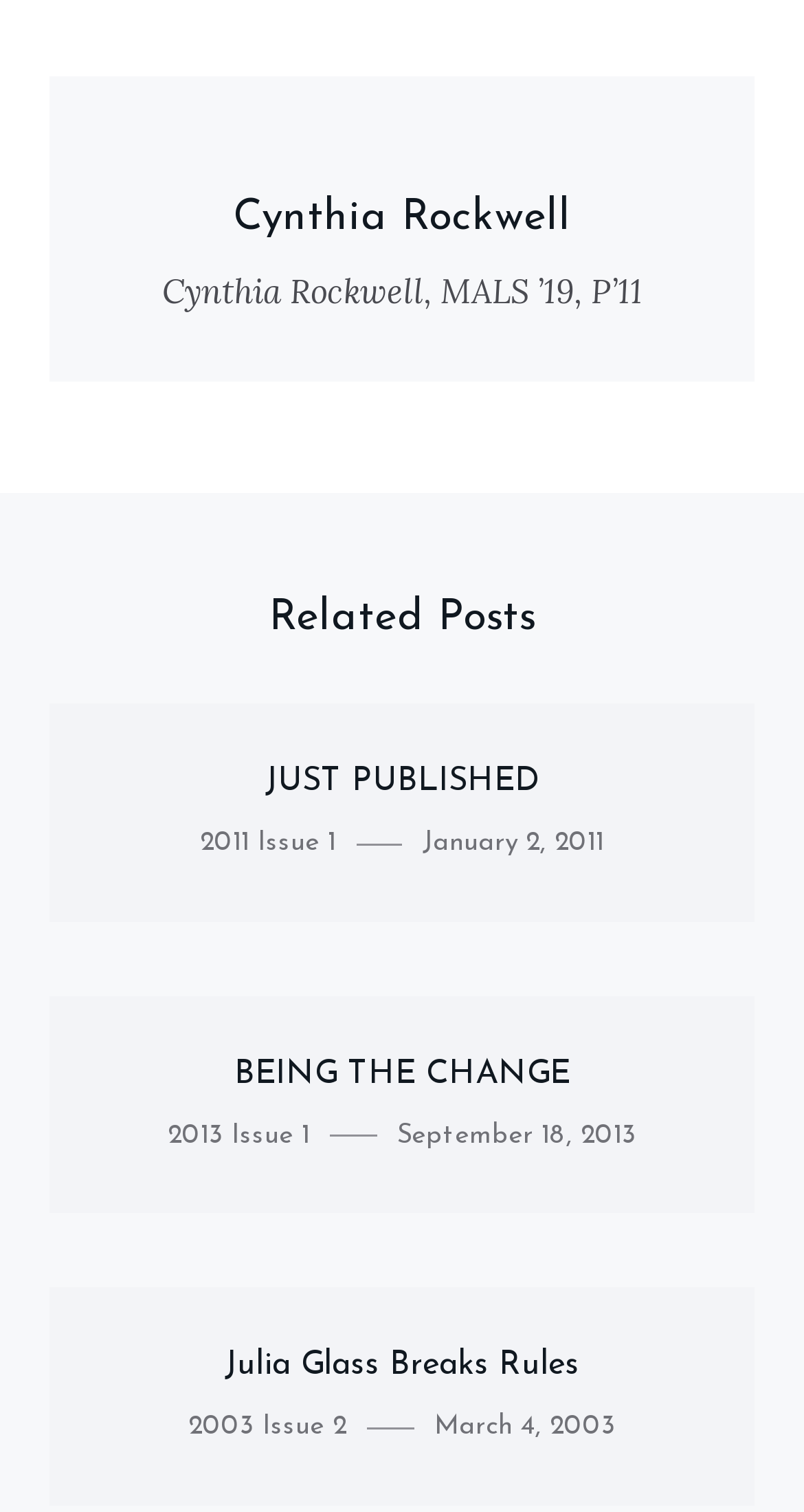How many links are in the first article? Observe the screenshot and provide a one-word or short phrase answer.

2